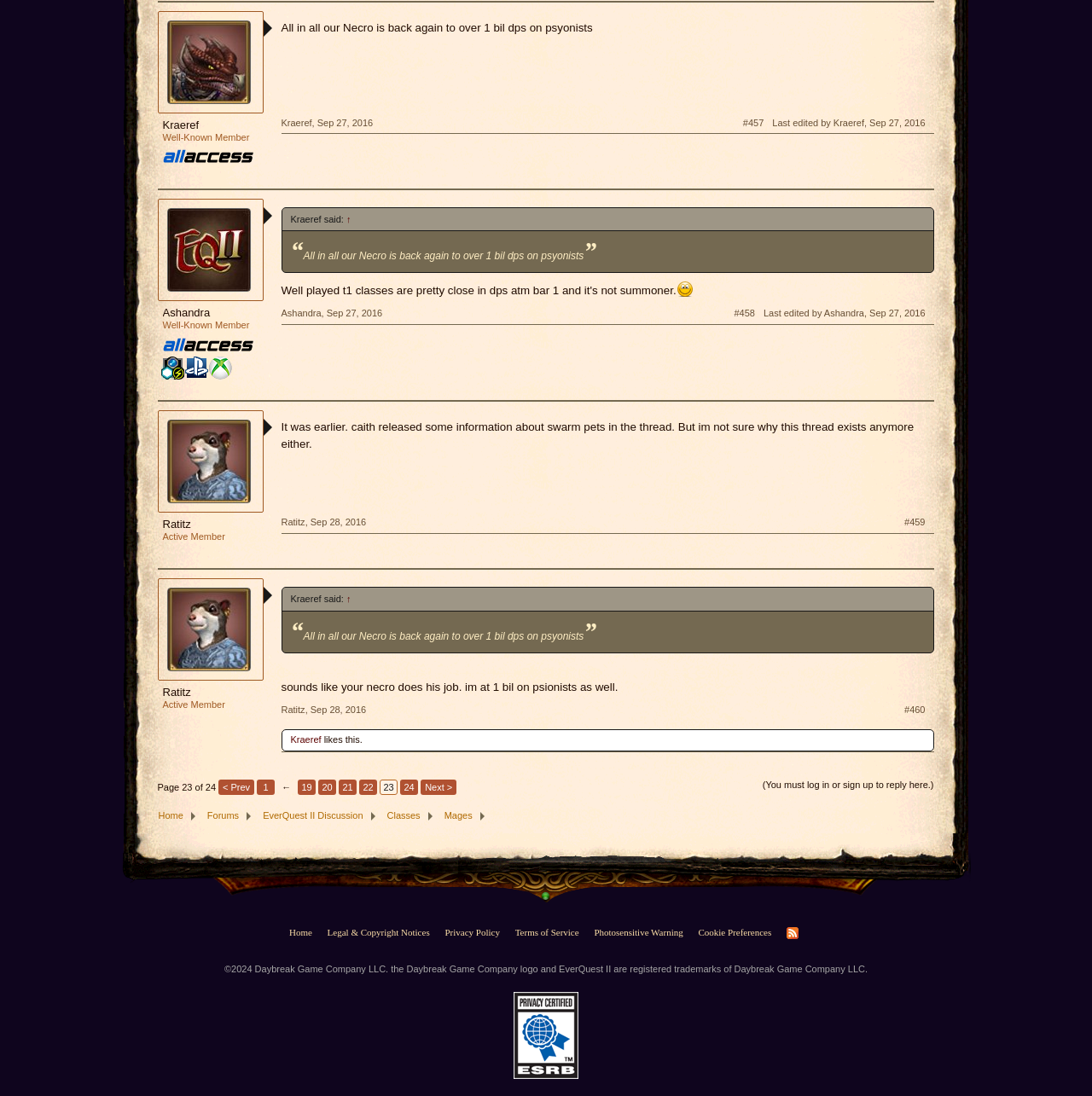Indicate the bounding box coordinates of the element that must be clicked to execute the instruction: "View Kraeref's profile". The coordinates should be given as four float numbers between 0 and 1, i.e., [left, top, right, bottom].

[0.149, 0.108, 0.236, 0.12]